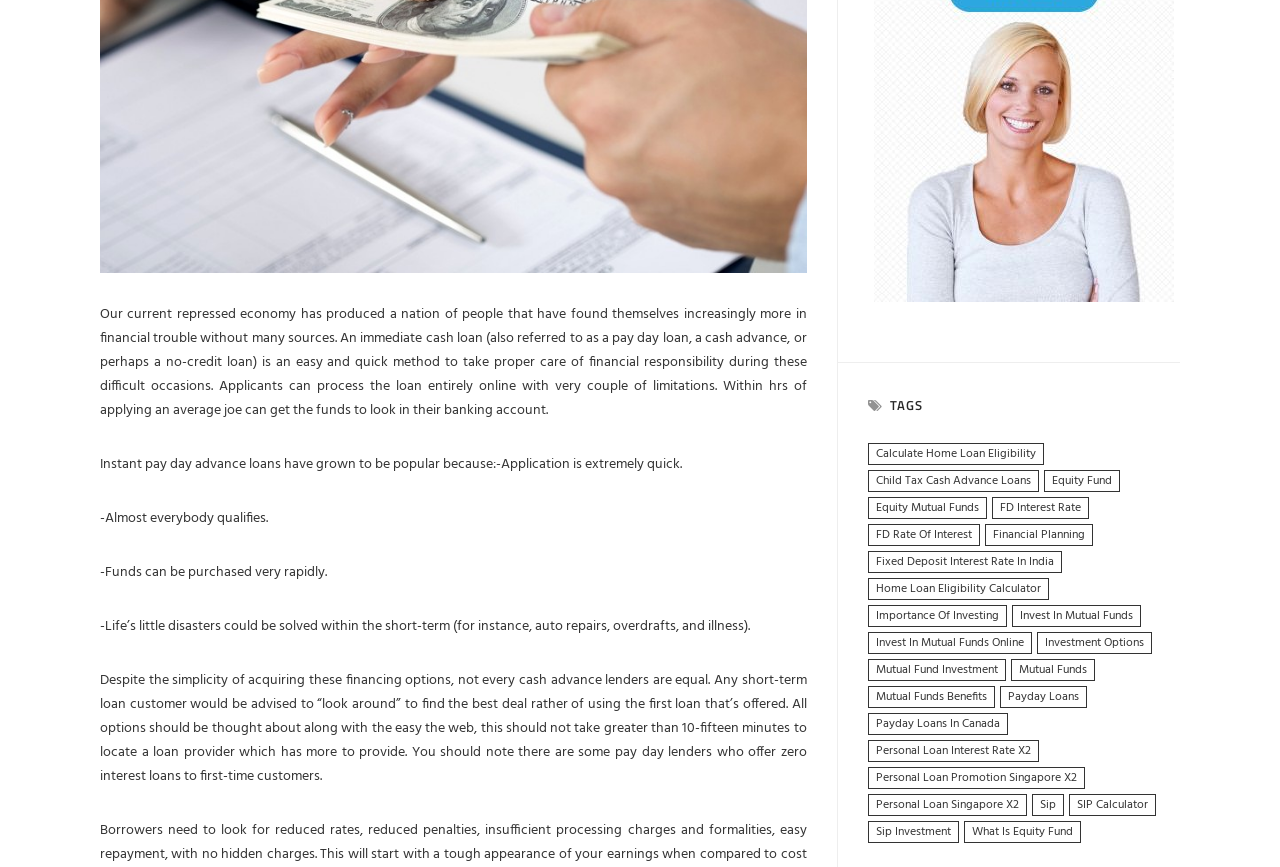Determine the bounding box coordinates of the UI element described below. Use the format (top-left x, top-left y, bottom-right x, bottom-right y) with floating point numbers between 0 and 1: Child Tax Cash Advance Loans

[0.678, 0.542, 0.811, 0.567]